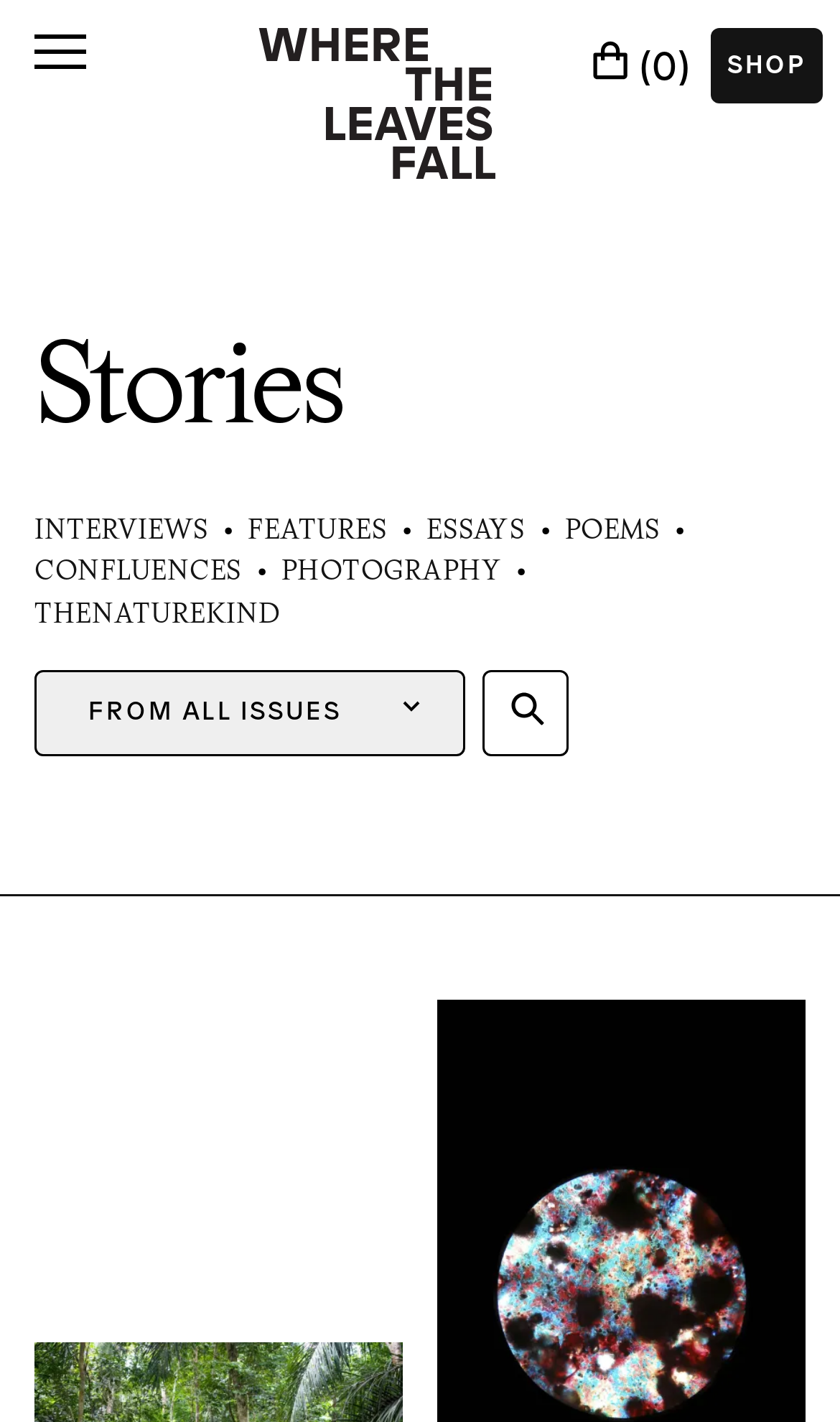Explain in detail what is displayed on the webpage.

The webpage appears to be a literary magazine or online publication, with a focus on stories, poetry, and essays. At the top left corner, there is a button to open a menu, and next to it, a logo of "Where the Leaves Fall" in black and white. On the top right corner, there is a cart button with an image of a shopping cart and a count of 0 items.

Below the top navigation bar, there is a prominent heading that reads "Stories". Underneath, there are several links to different sections of the publication, including "INTERVIEWS", "FEATURES", "ESSAYS", "POEMS", "CONFLUENCES", "PHOTOGRAPHY", and "THENATUREKIND". These links are arranged horizontally across the page.

In the middle of the page, there is a notice that the cart is empty, with a call-to-action link to "GO TO SHOP". Above this notice, there is a combobox with a button that has an image of a downward arrow, suggesting that it may be used to filter or sort content.

The overall layout of the page suggests that it is a hub for exploring different types of literary content, with easy access to various sections and a prominent call-to-action to visit the shop.